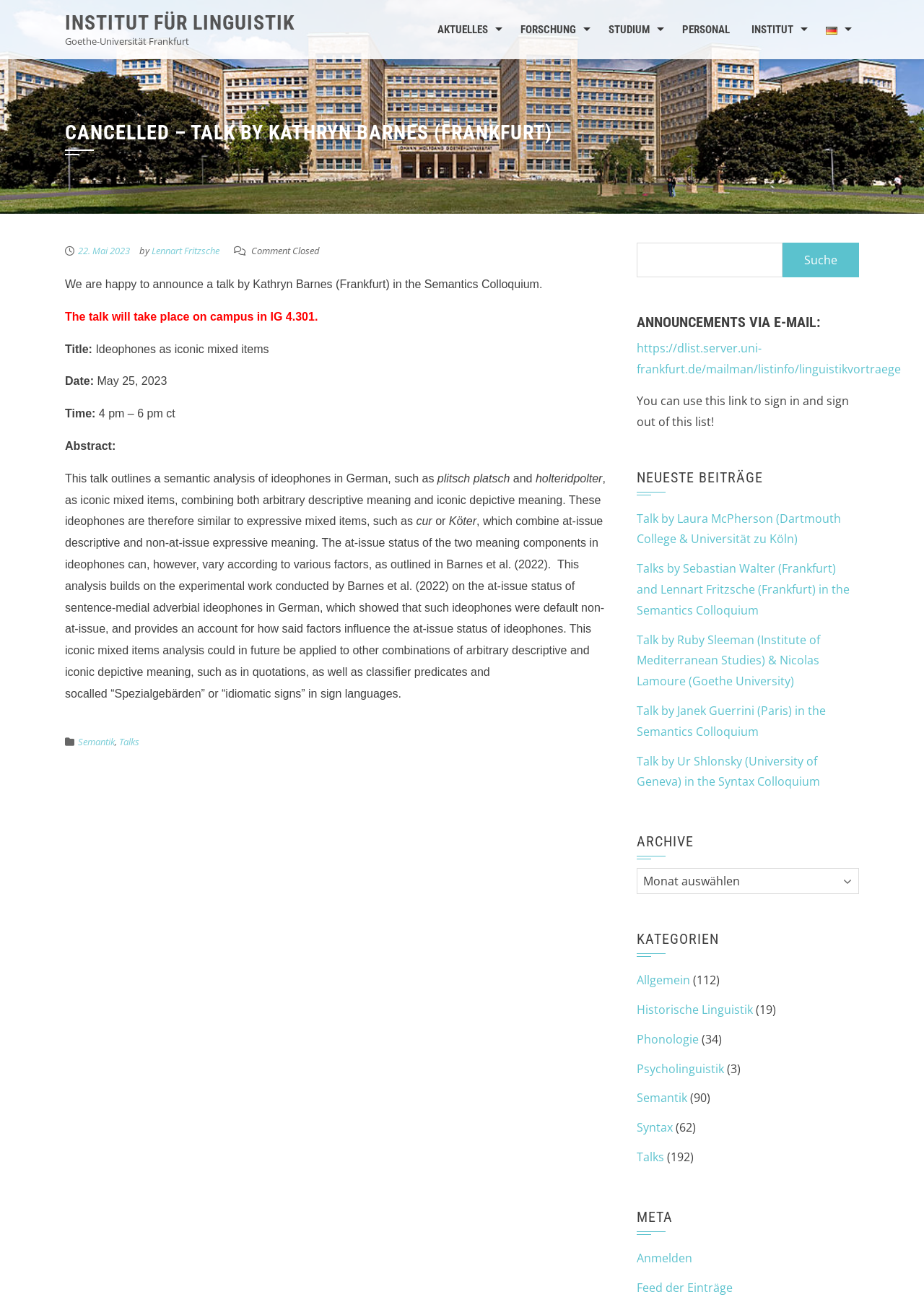What is the name of the researcher who is mentioned in the abstract?
Using the image as a reference, give a one-word or short phrase answer.

Lennart Fritzsche